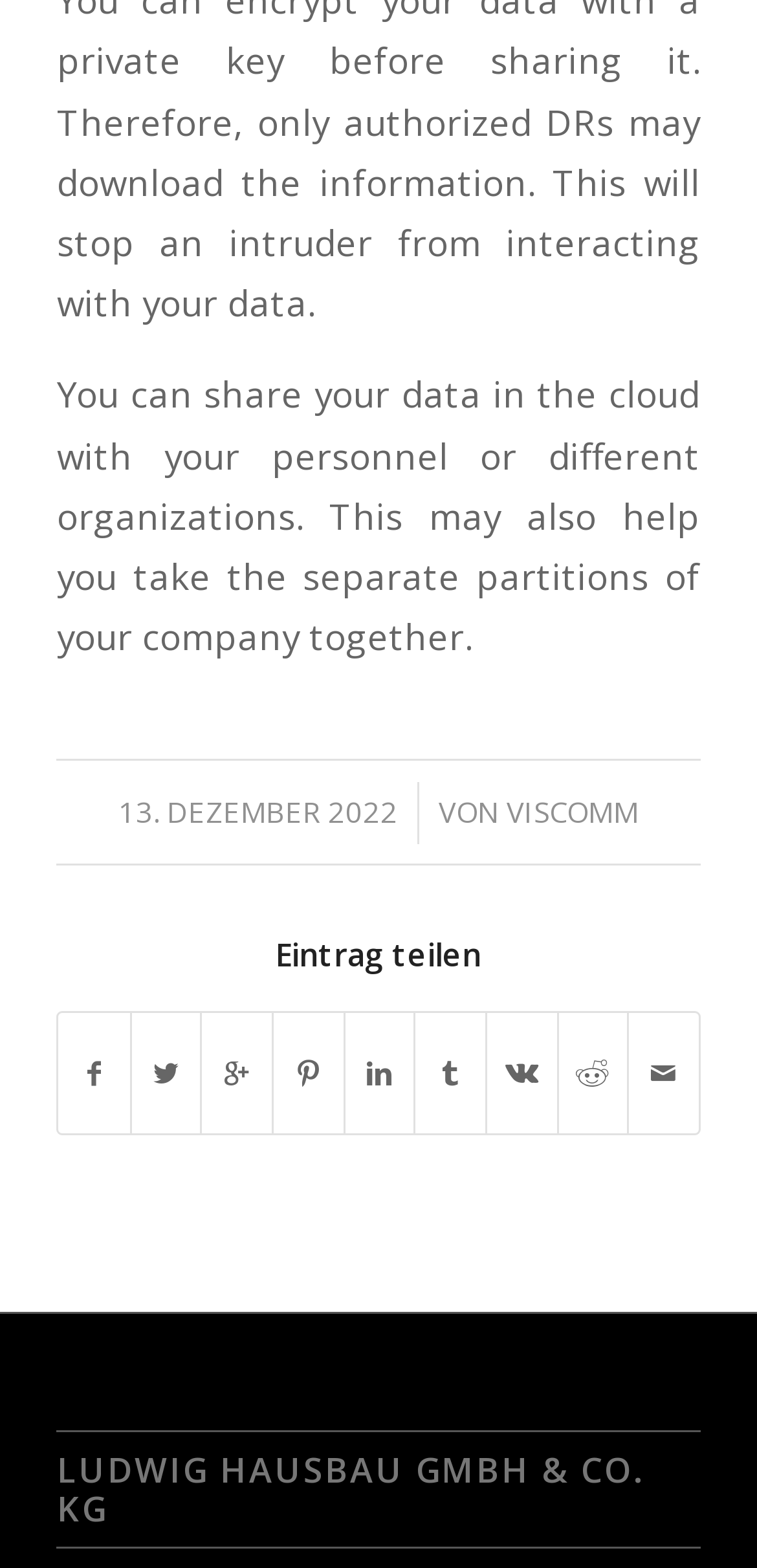How many hidden link elements are there on the webpage?
Answer the question with just one word or phrase using the image.

8